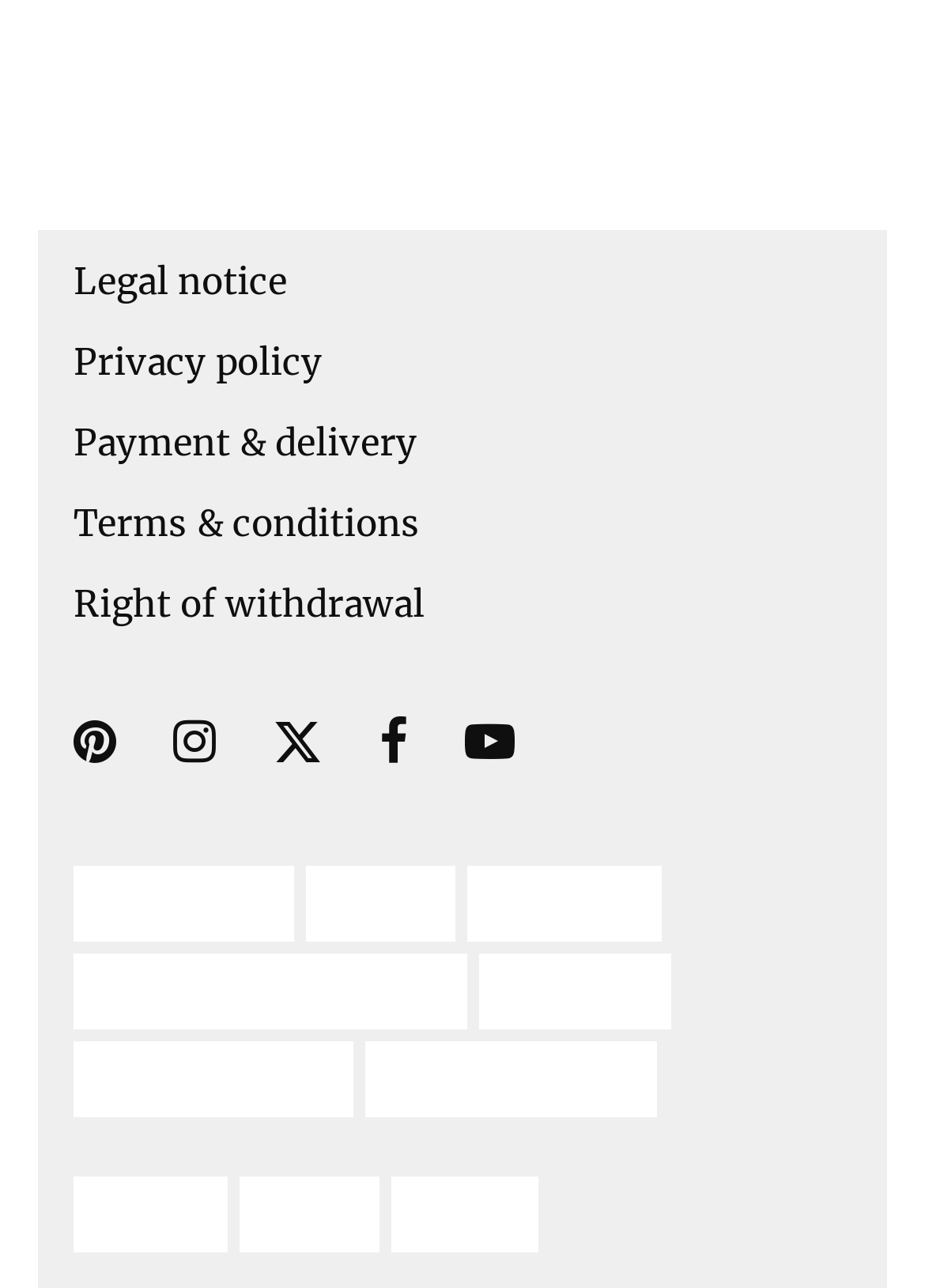Please identify the bounding box coordinates of the clickable area that will allow you to execute the instruction: "View legal notice".

[0.08, 0.201, 0.31, 0.236]